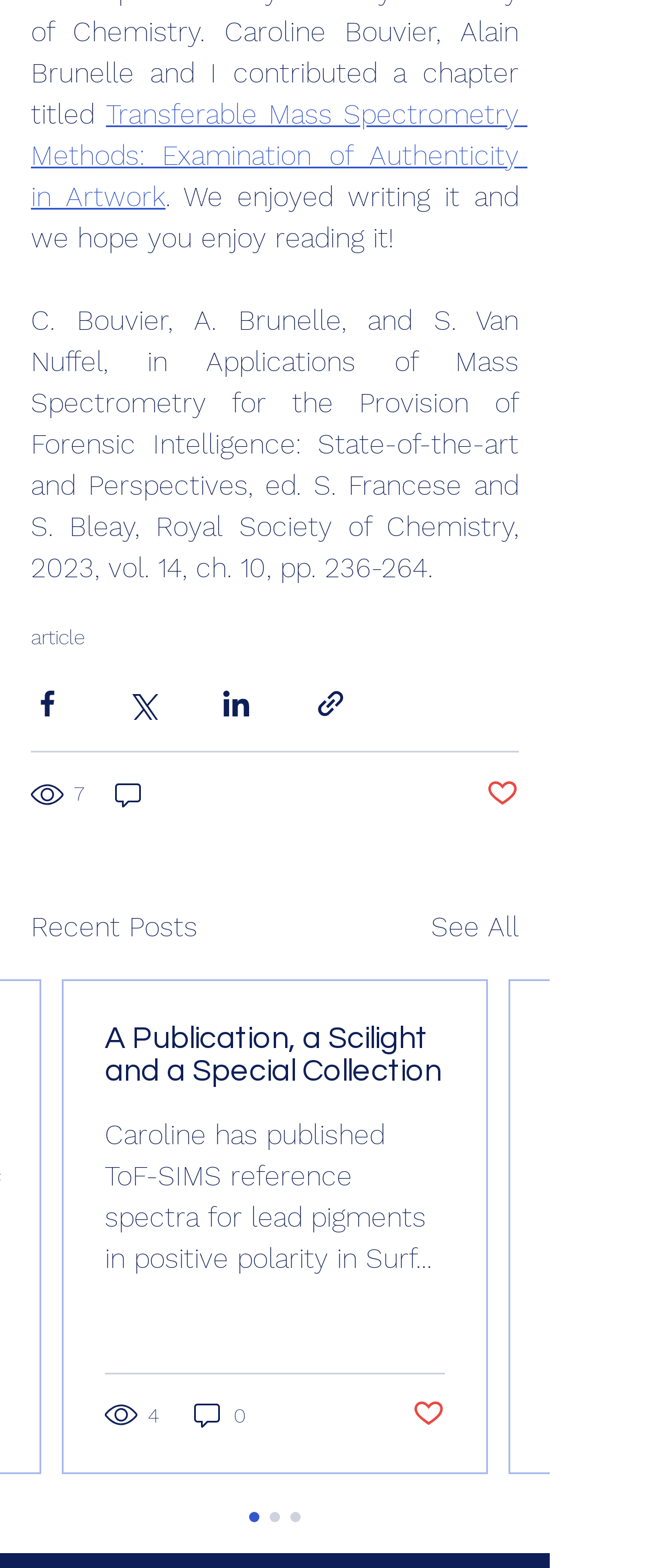What is the name of the author of the first article?
From the details in the image, answer the question comprehensively.

The author's name can be found in the StaticText element with the text 'C. Bouvier, A. Brunelle, and S. Van Nuffel, in Applications of Mass Spectrometry for the Provision of Forensic Intelligence: State-of-the-art and Perspectives, ed. S. Francese and S. Bleay, Royal Society of Chemistry, 2023, vol. 14, ch. 10, pp. 236-264.' which provides the publication details of the first article.